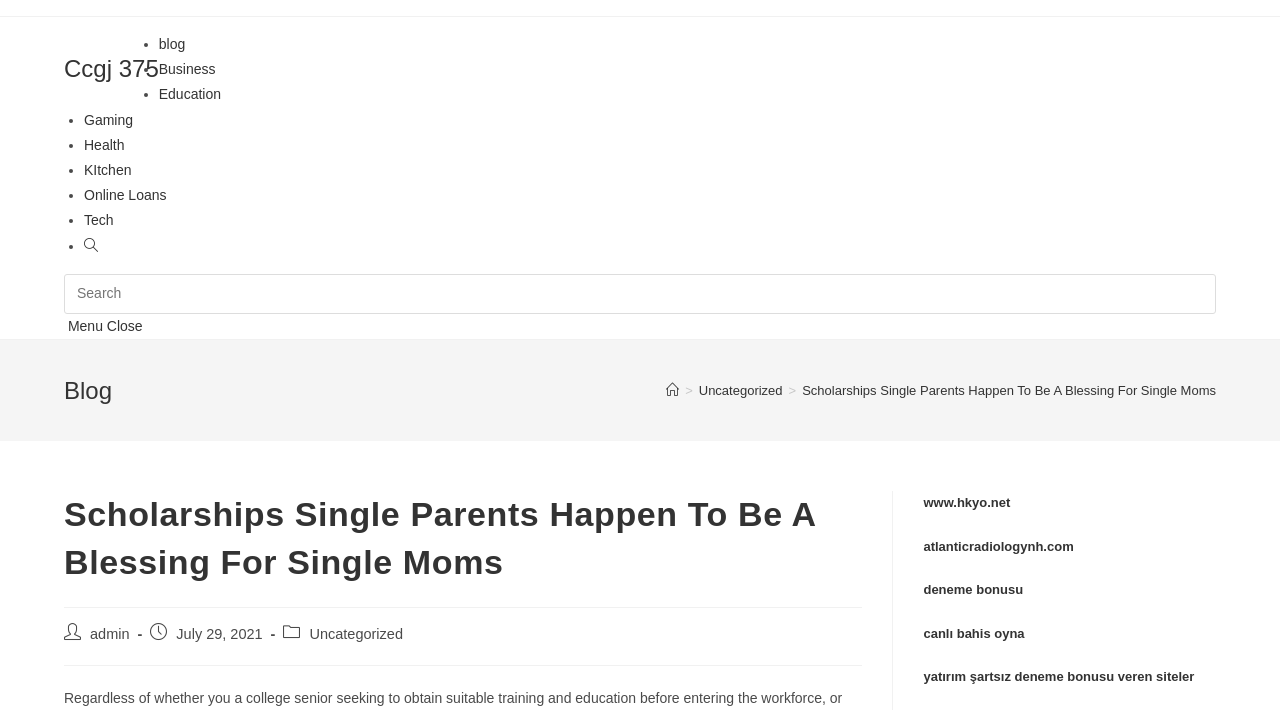Pinpoint the bounding box coordinates of the element you need to click to execute the following instruction: "Search this website". The bounding box should be represented by four float numbers between 0 and 1, in the format [left, top, right, bottom].

[0.05, 0.385, 0.95, 0.442]